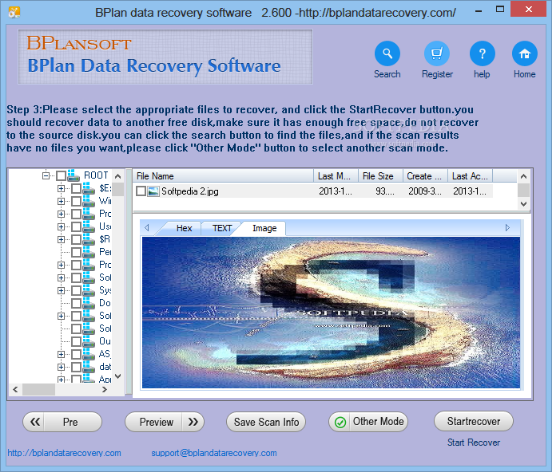Reply to the question with a brief word or phrase: What is the purpose of the file tree?

To navigate through directories